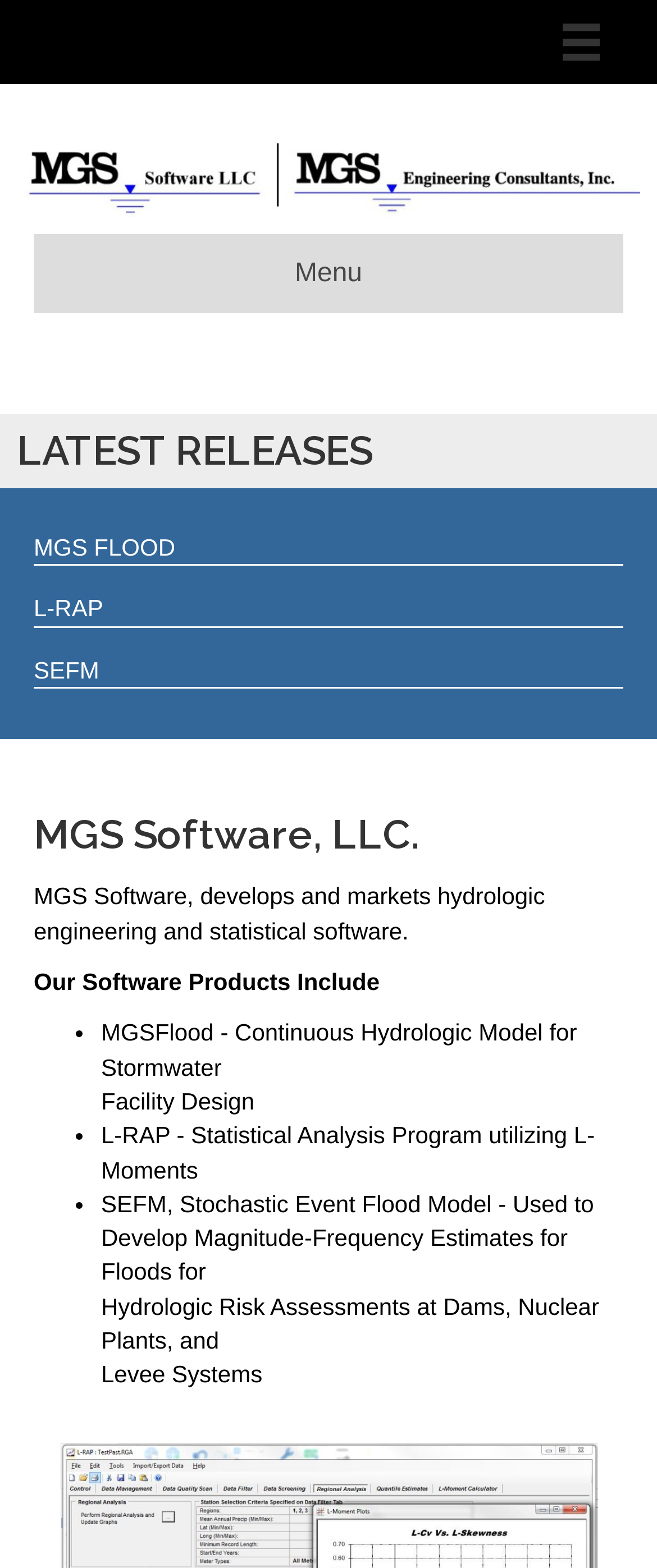What is the purpose of MGS Software, LLC.?
Refer to the image and provide a thorough answer to the question.

The purpose of MGS Software, LLC. is obtained from the StaticText element 'MGS Software, develops and markets hydrologic engineering and statistical software.'